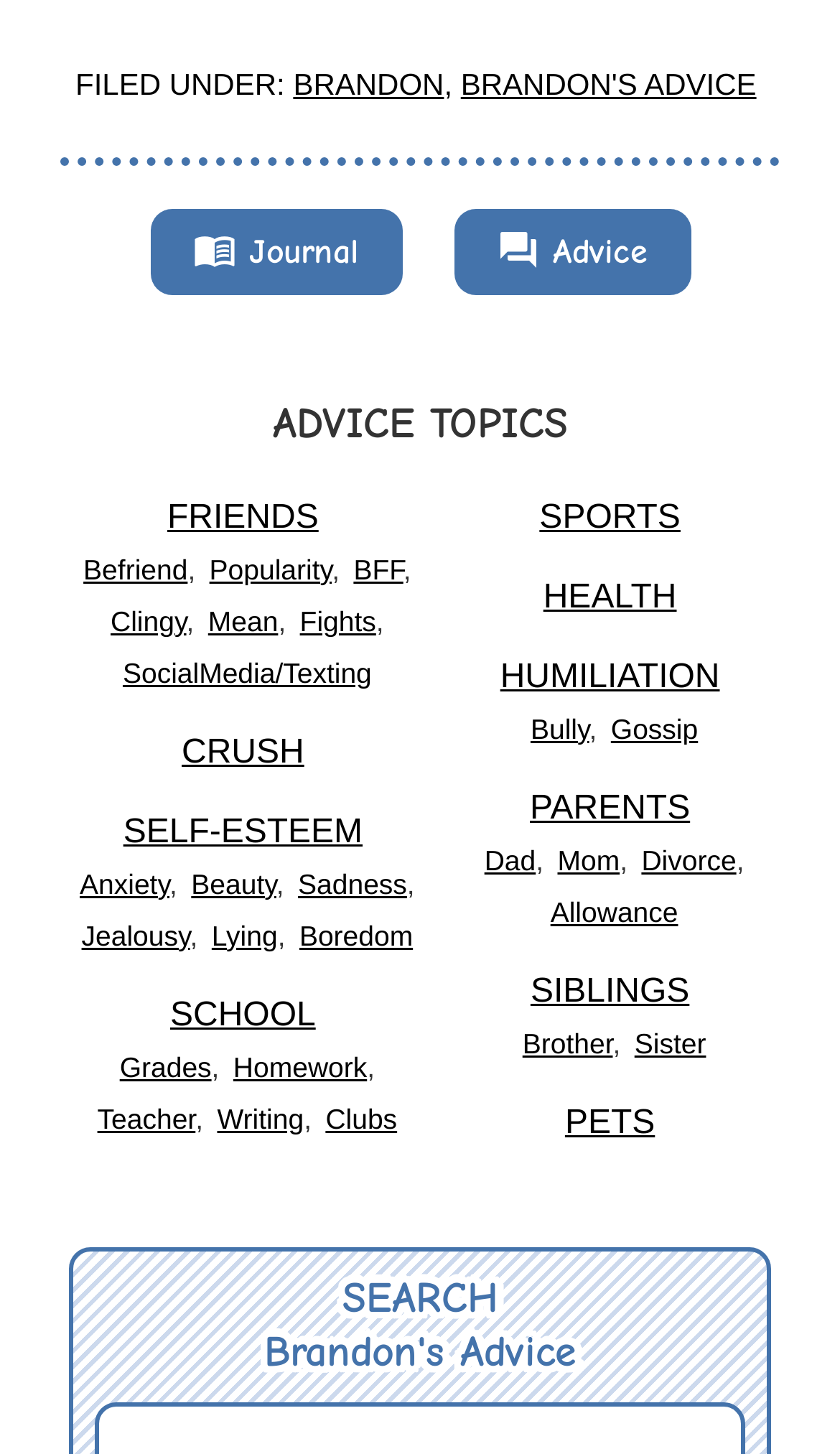Please find the bounding box coordinates of the element's region to be clicked to carry out this instruction: "Explore 'SELF-ESTEEM' topics".

[0.147, 0.56, 0.432, 0.585]